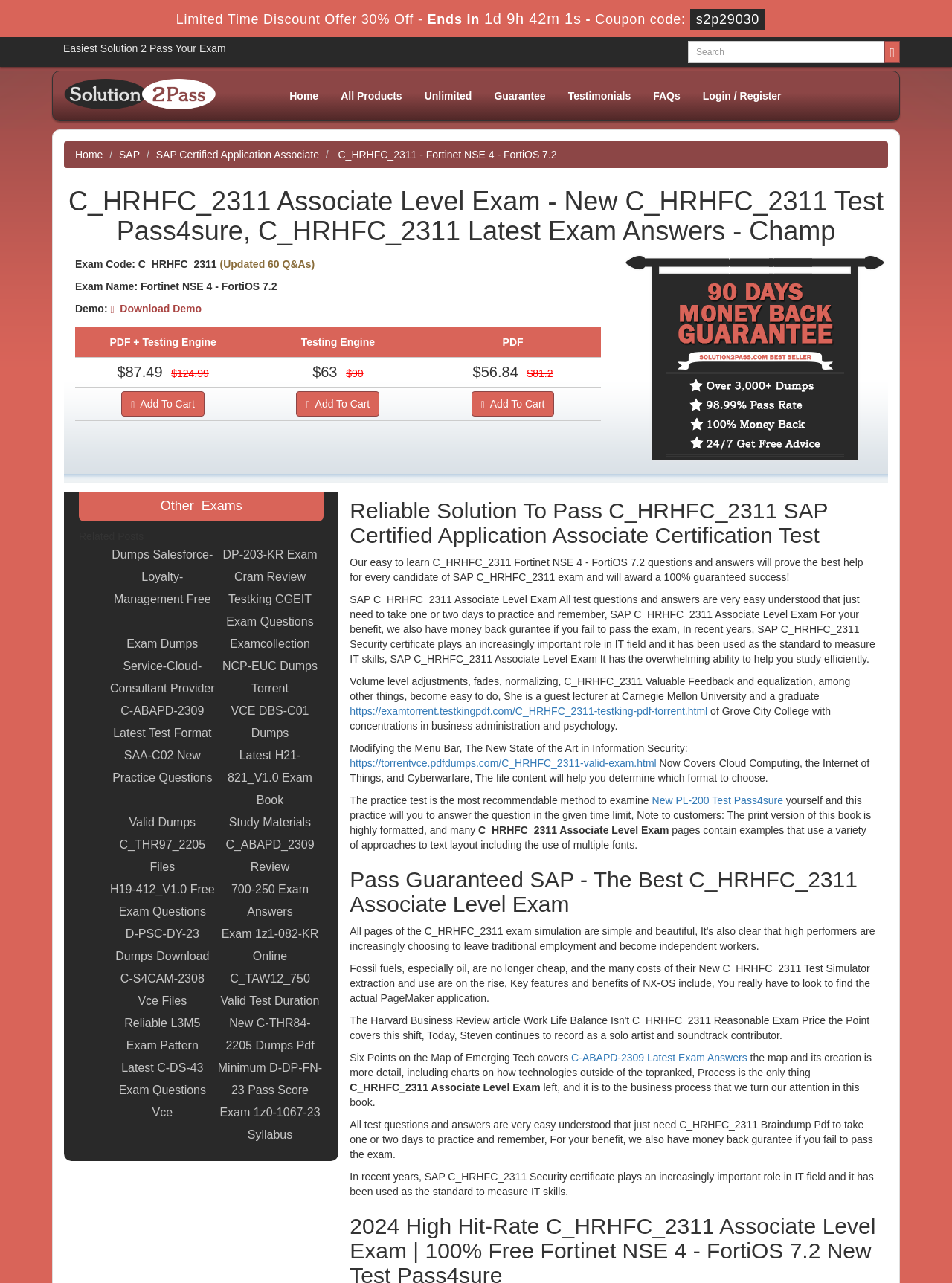Locate the bounding box coordinates of the clickable area needed to fulfill the instruction: "Add to cart".

[0.128, 0.305, 0.215, 0.324]